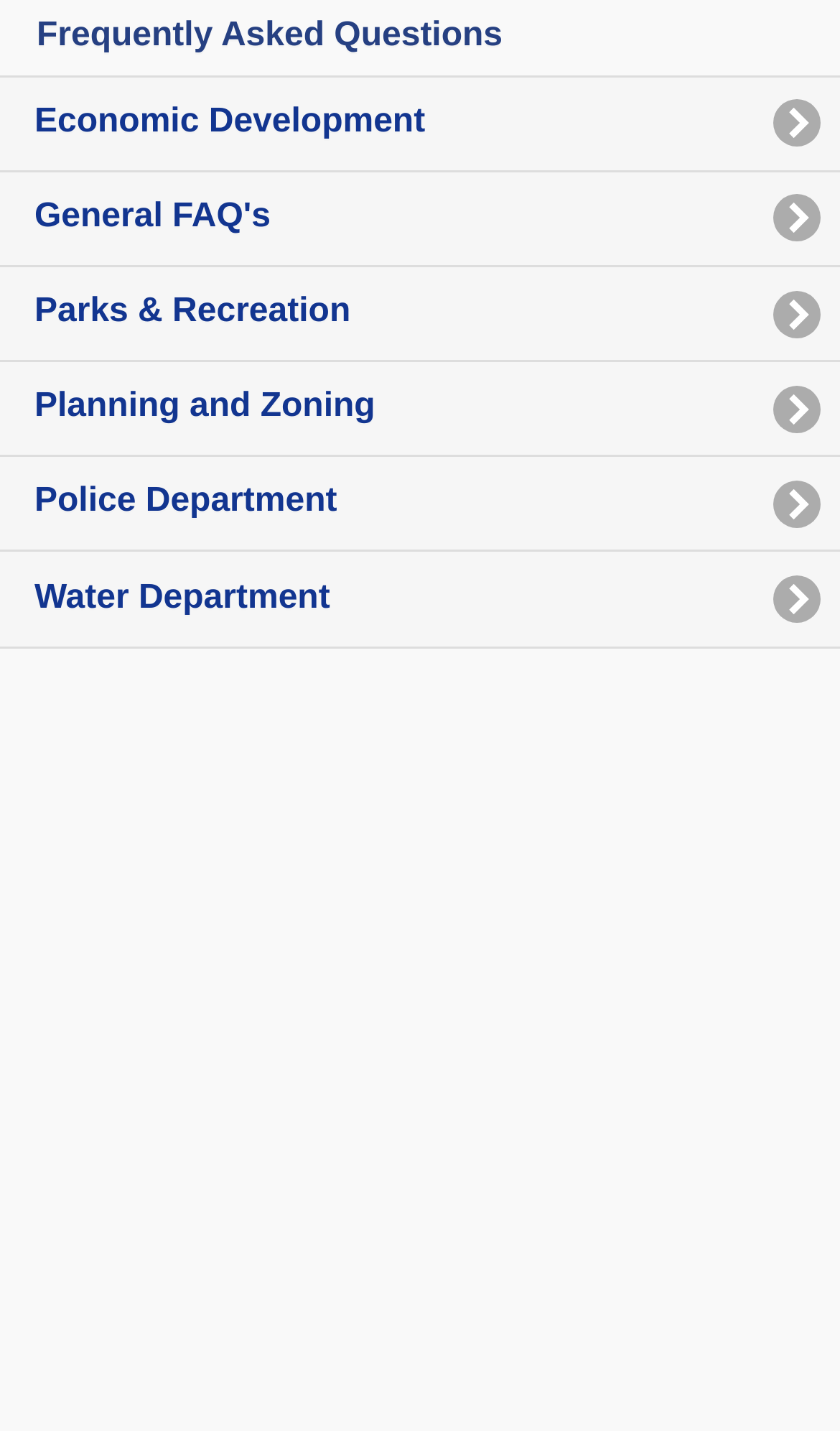Please reply with a single word or brief phrase to the question: 
What percentage of the webpage is occupied by the main content?

45.3%